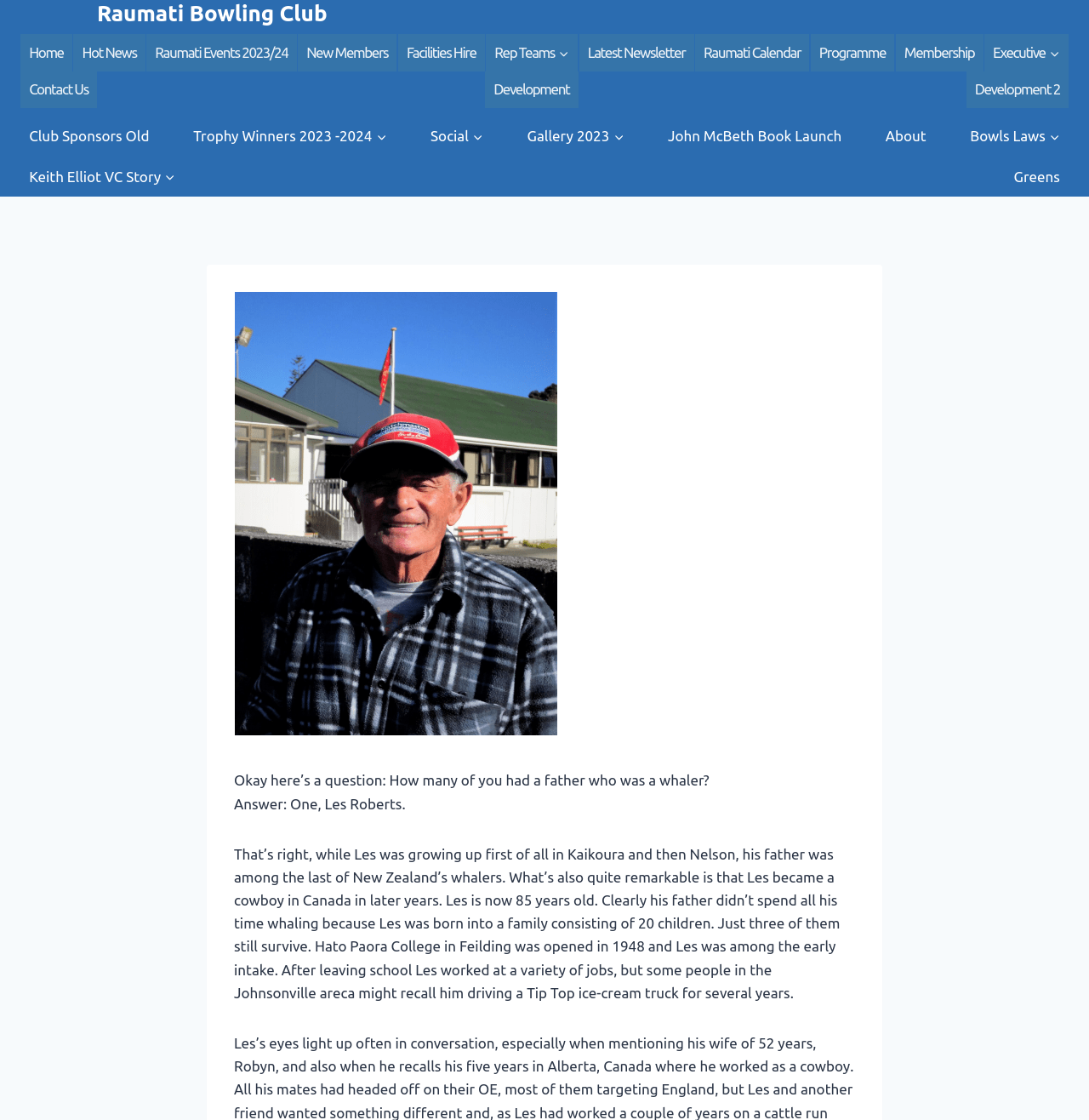Can you provide the bounding box coordinates for the element that should be clicked to implement the instruction: "Go to 'Membership' page"?

[0.822, 0.031, 0.903, 0.064]